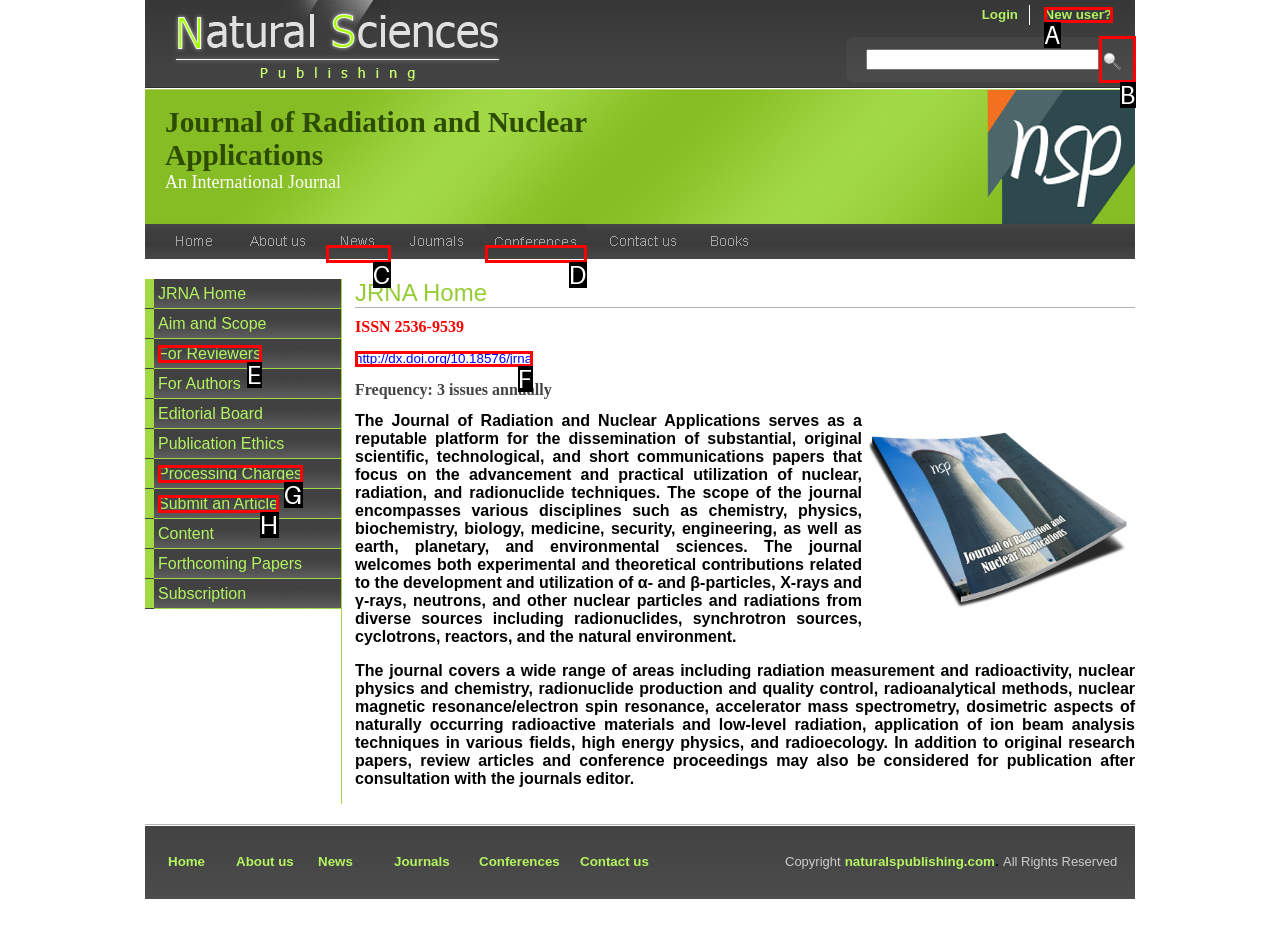Identify the letter of the correct UI element to fulfill the task: Click the new user link from the given options in the screenshot.

A